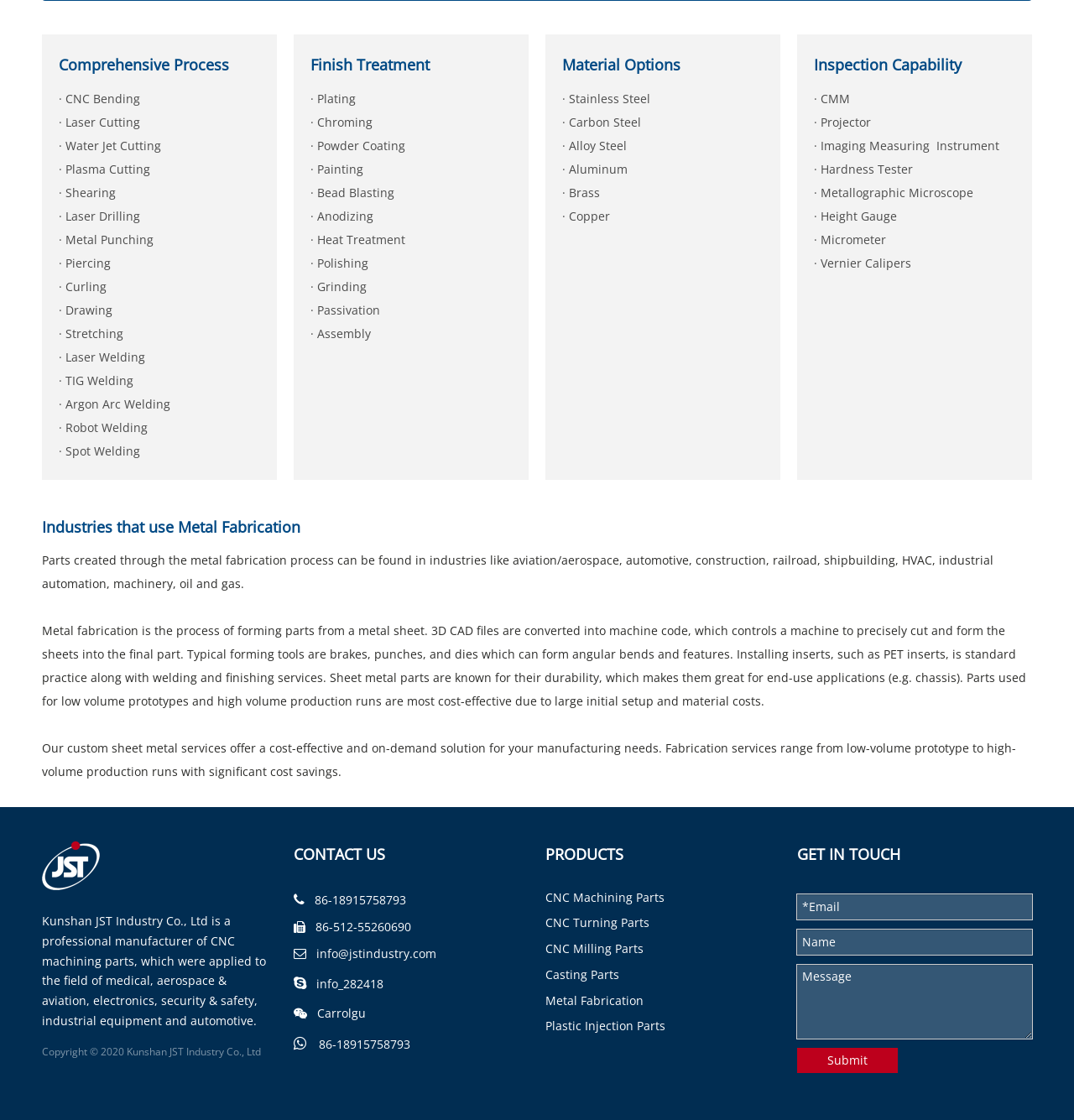Determine the bounding box of the UI element mentioned here: "Metal Fabrication". The coordinates must be in the format [left, top, right, bottom] with values ranging from 0 to 1.

[0.508, 0.886, 0.599, 0.9]